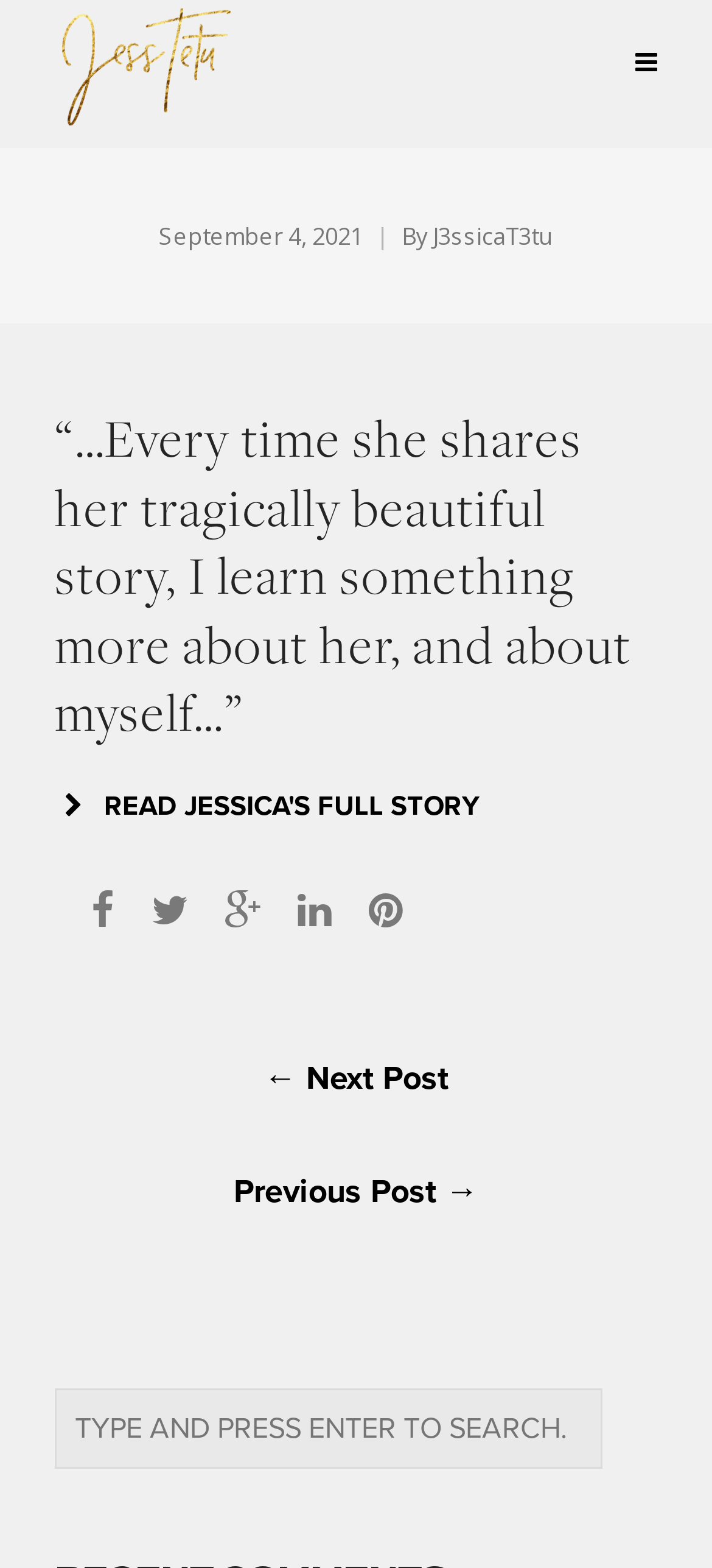Find the bounding box coordinates of the element to click in order to complete this instruction: "Click on the author's name". The bounding box coordinates must be four float numbers between 0 and 1, denoted as [left, top, right, bottom].

[0.077, 0.0, 0.333, 0.083]